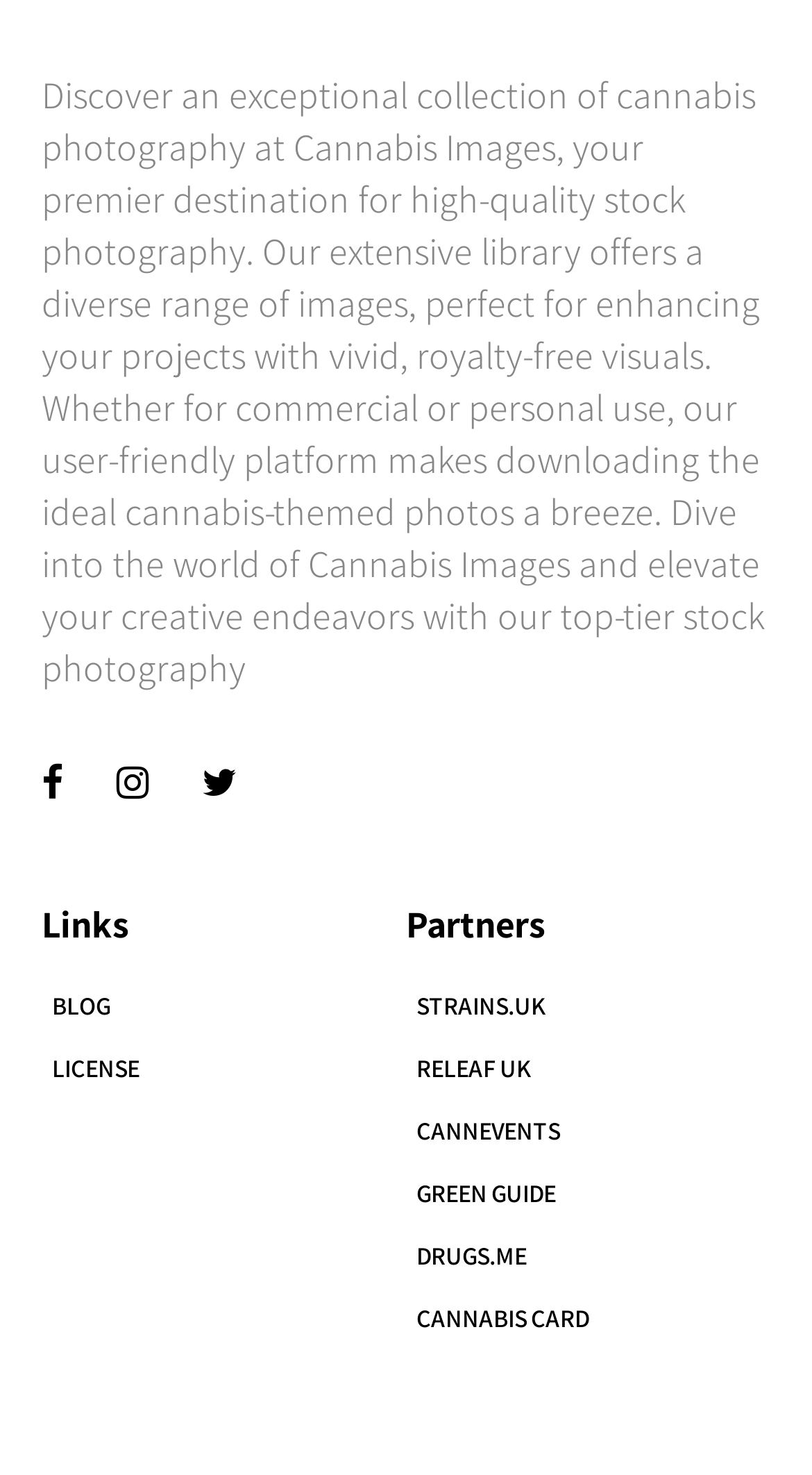Could you determine the bounding box coordinates of the clickable element to complete the instruction: "Visit the blog"? Provide the coordinates as four float numbers between 0 and 1, i.e., [left, top, right, bottom].

[0.064, 0.67, 0.136, 0.692]